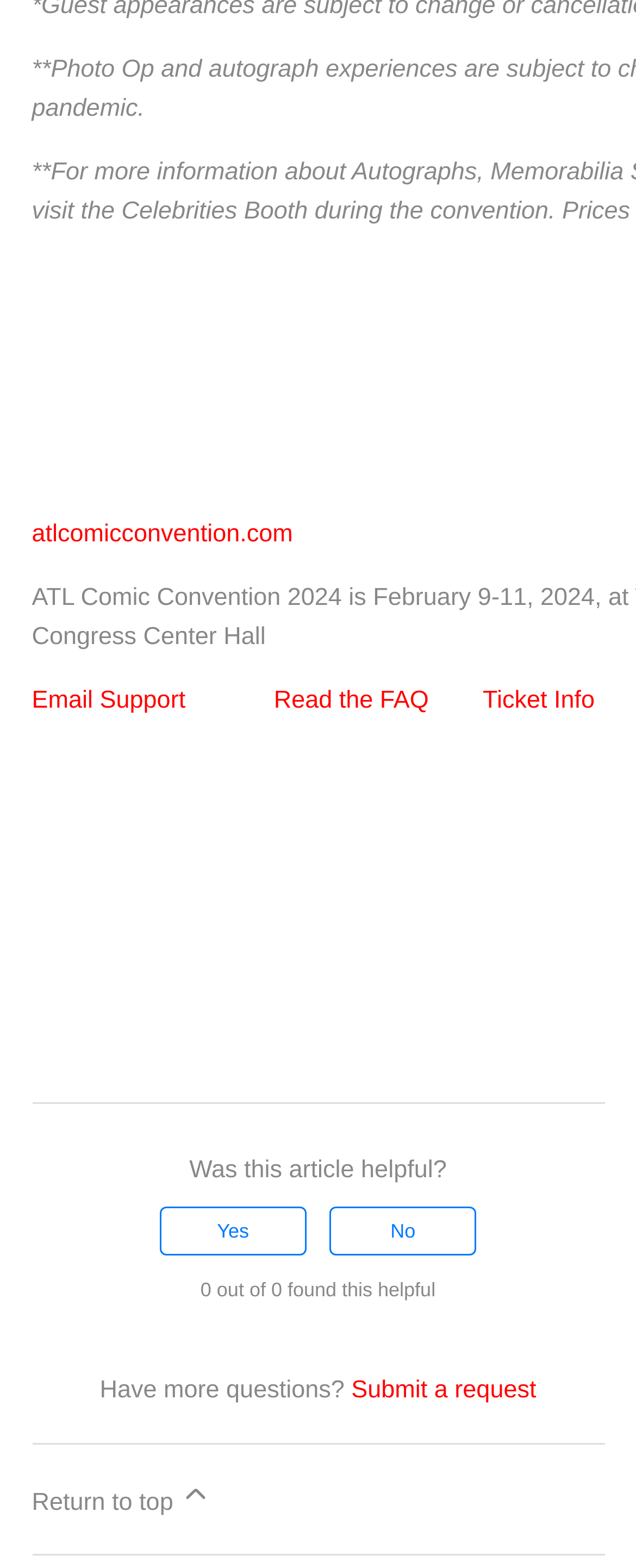What is the purpose of the 'Submit a request' link?
Please look at the screenshot and answer in one word or a short phrase.

To ask more questions